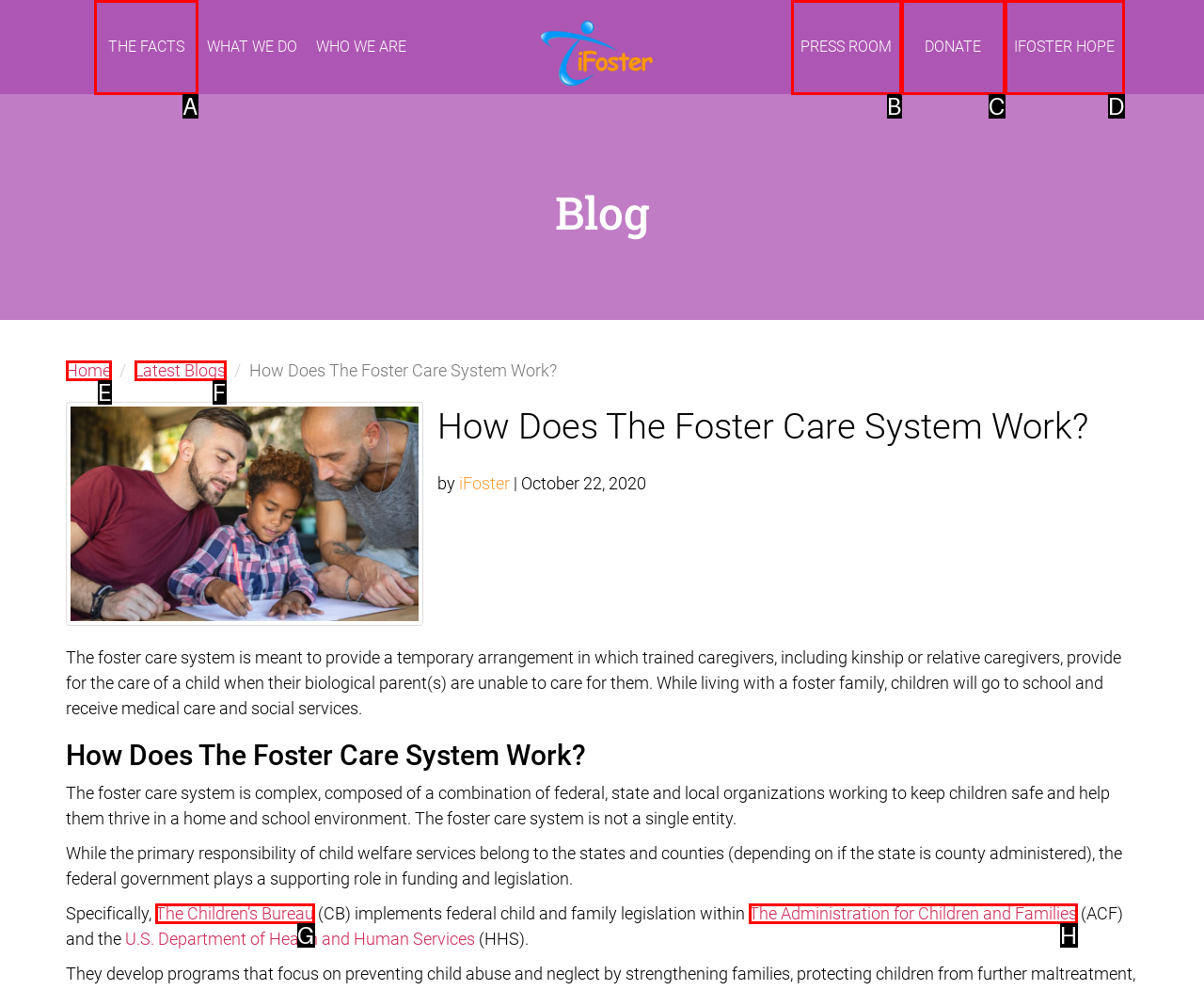Determine which option fits the following description: Press Room
Answer with the corresponding option's letter directly.

B